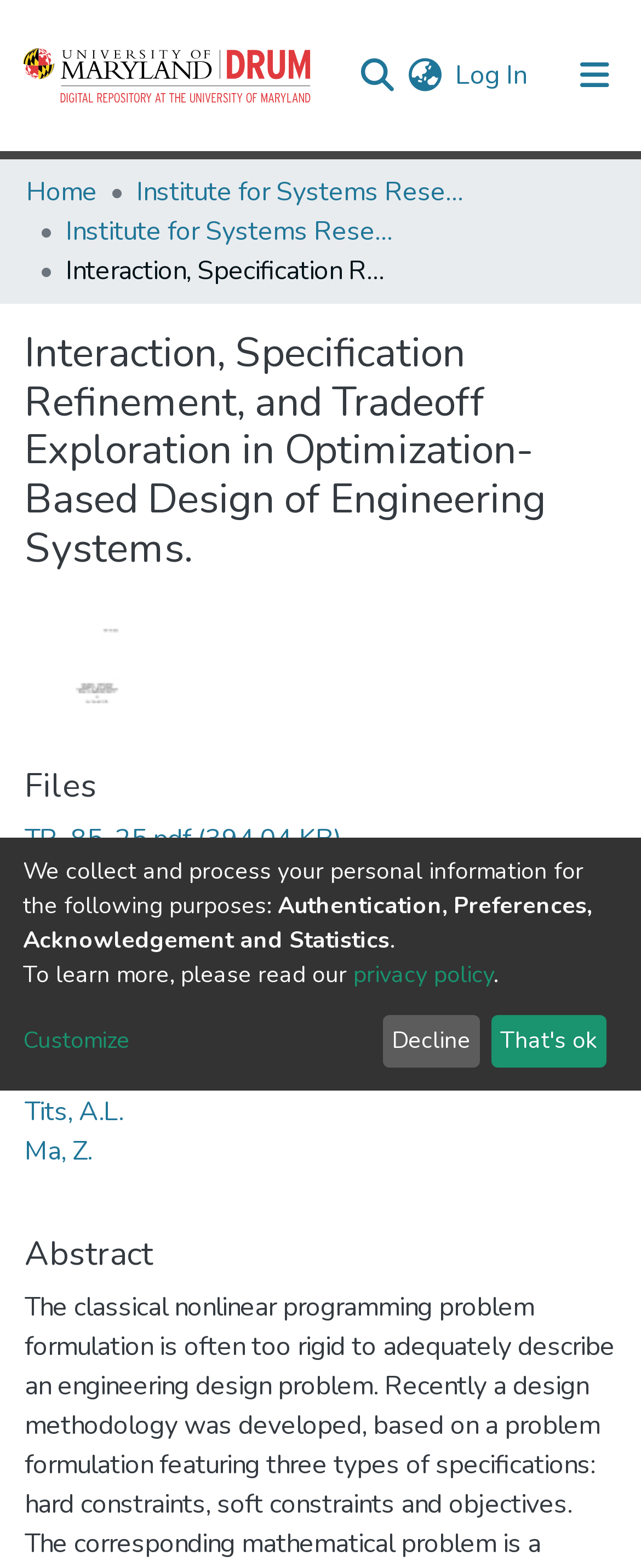Pinpoint the bounding box coordinates of the area that should be clicked to complete the following instruction: "Log in". The coordinates must be given as four float numbers between 0 and 1, i.e., [left, top, right, bottom].

[0.705, 0.037, 0.826, 0.06]